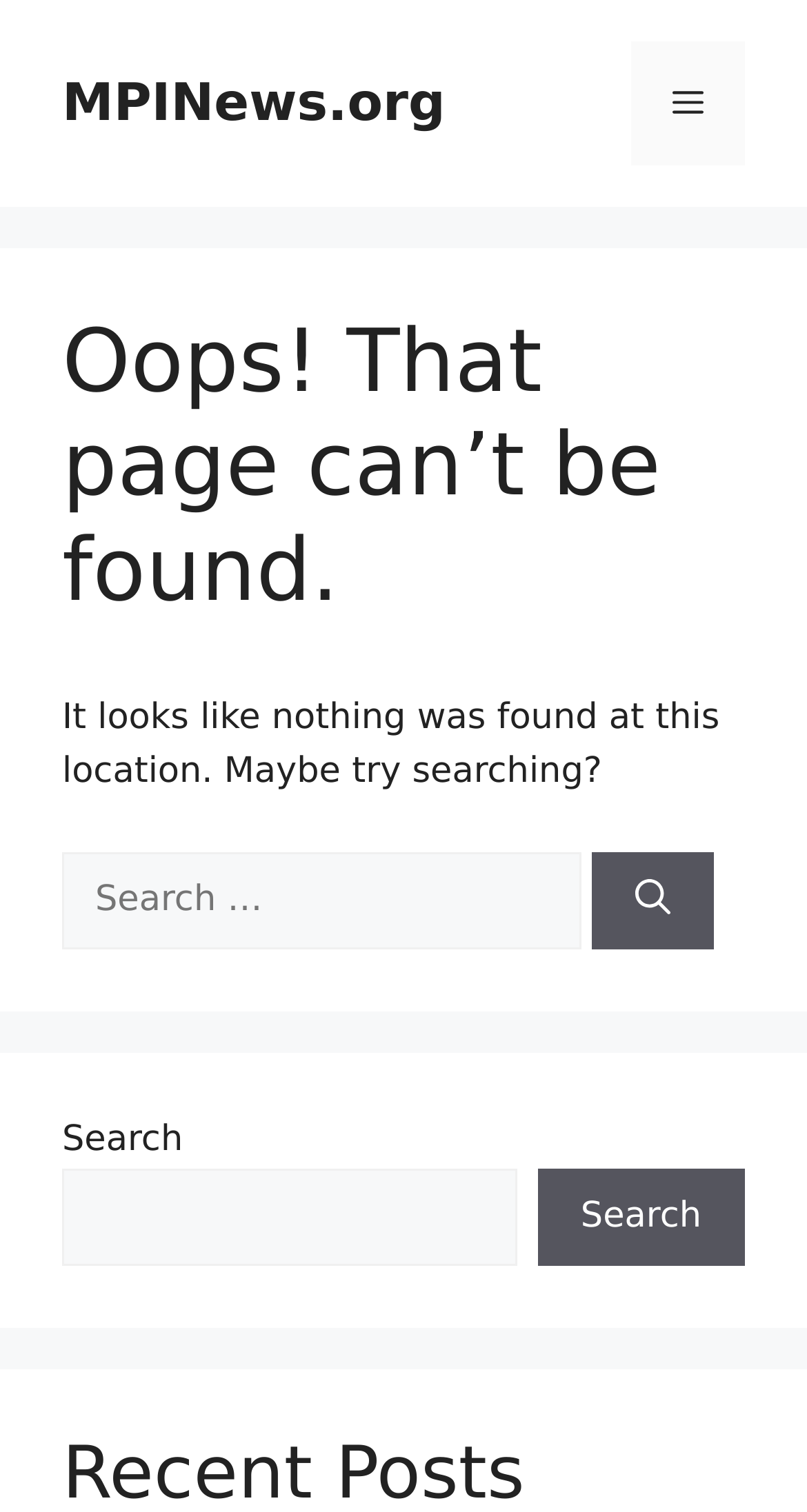Find the bounding box coordinates corresponding to the UI element with the description: "parent_node: Search name="s"". The coordinates should be formatted as [left, top, right, bottom], with values as floats between 0 and 1.

[0.077, 0.772, 0.64, 0.837]